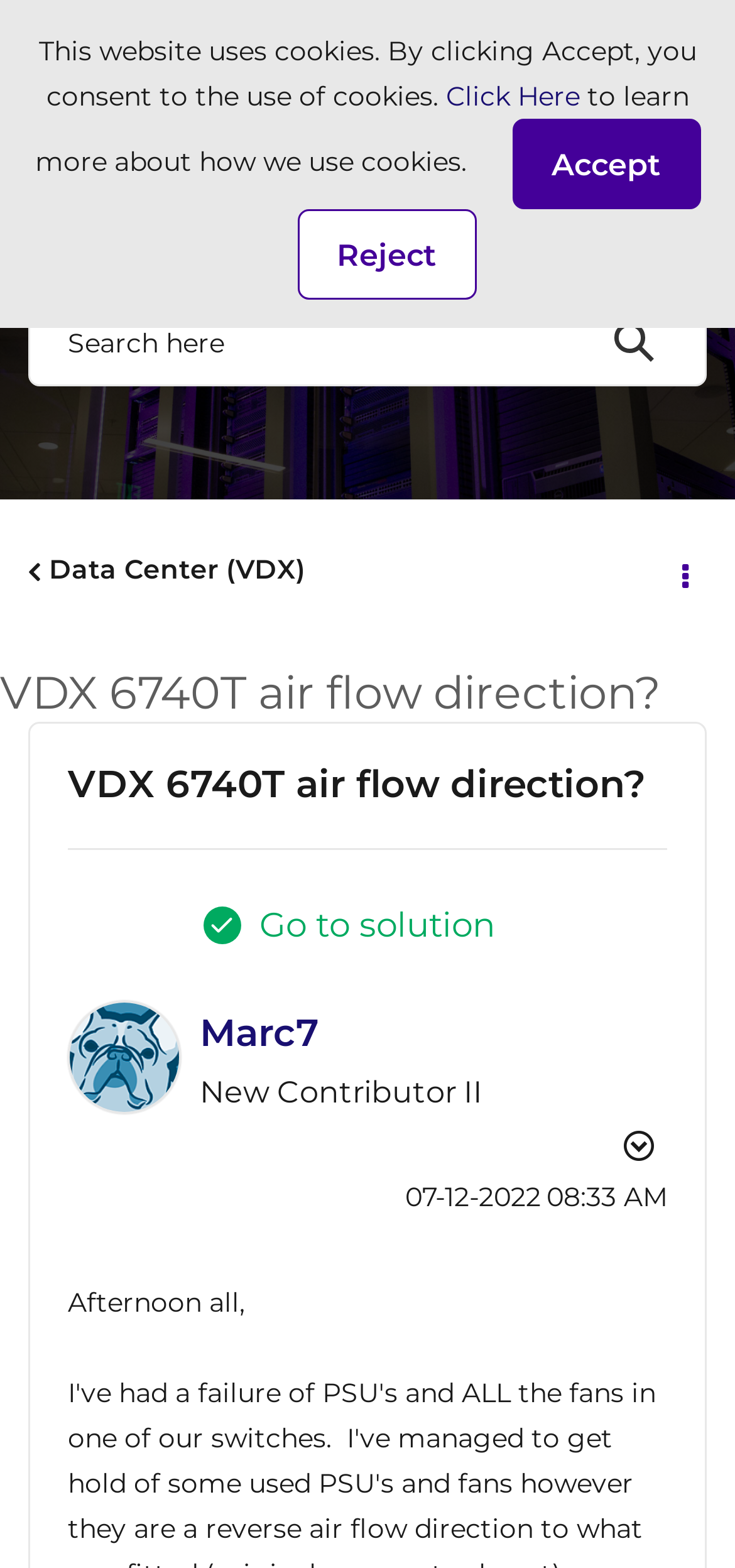Please indicate the bounding box coordinates of the element's region to be clicked to achieve the instruction: "Browse". Provide the coordinates as four float numbers between 0 and 1, i.e., [left, top, right, bottom].

[0.038, 0.028, 0.128, 0.089]